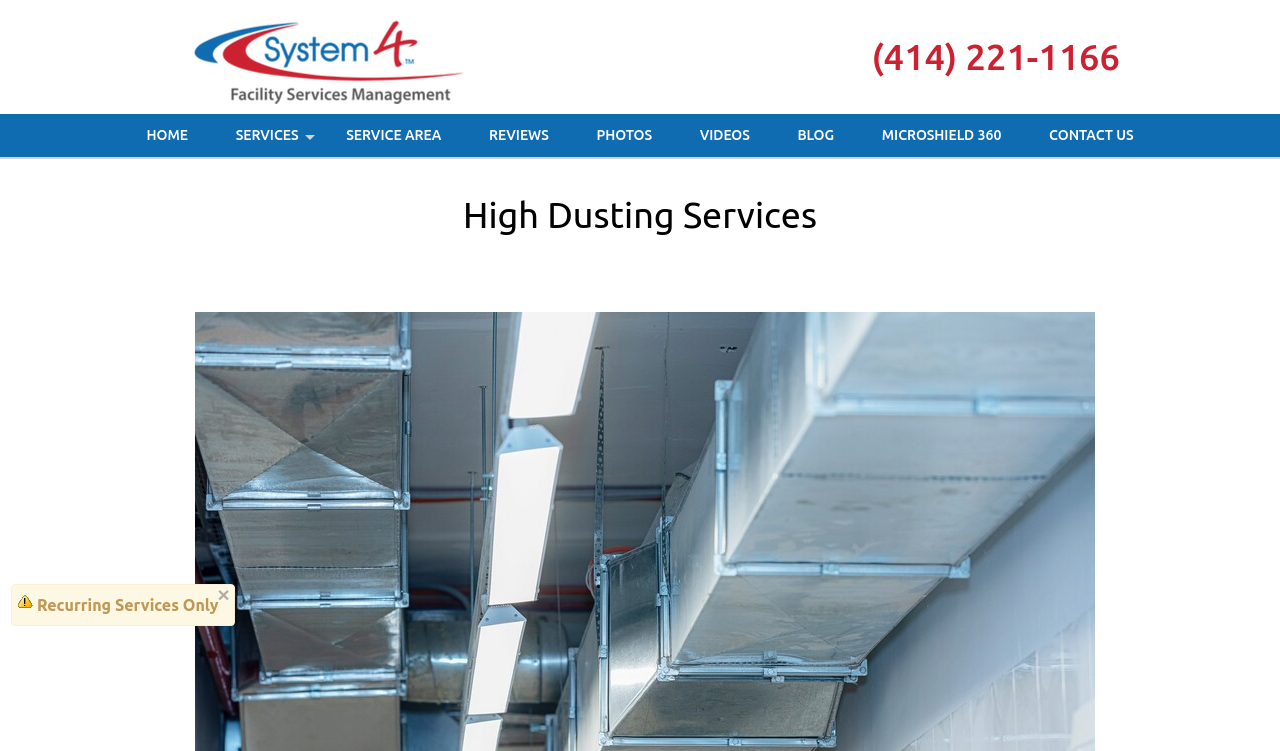Using the element description provided, determine the bounding box coordinates in the format (top-left x, top-left y, bottom-right x, bottom-right y). Ensure that all values are floating point numbers between 0 and 1. Element description: +Services

[0.167, 0.152, 0.25, 0.209]